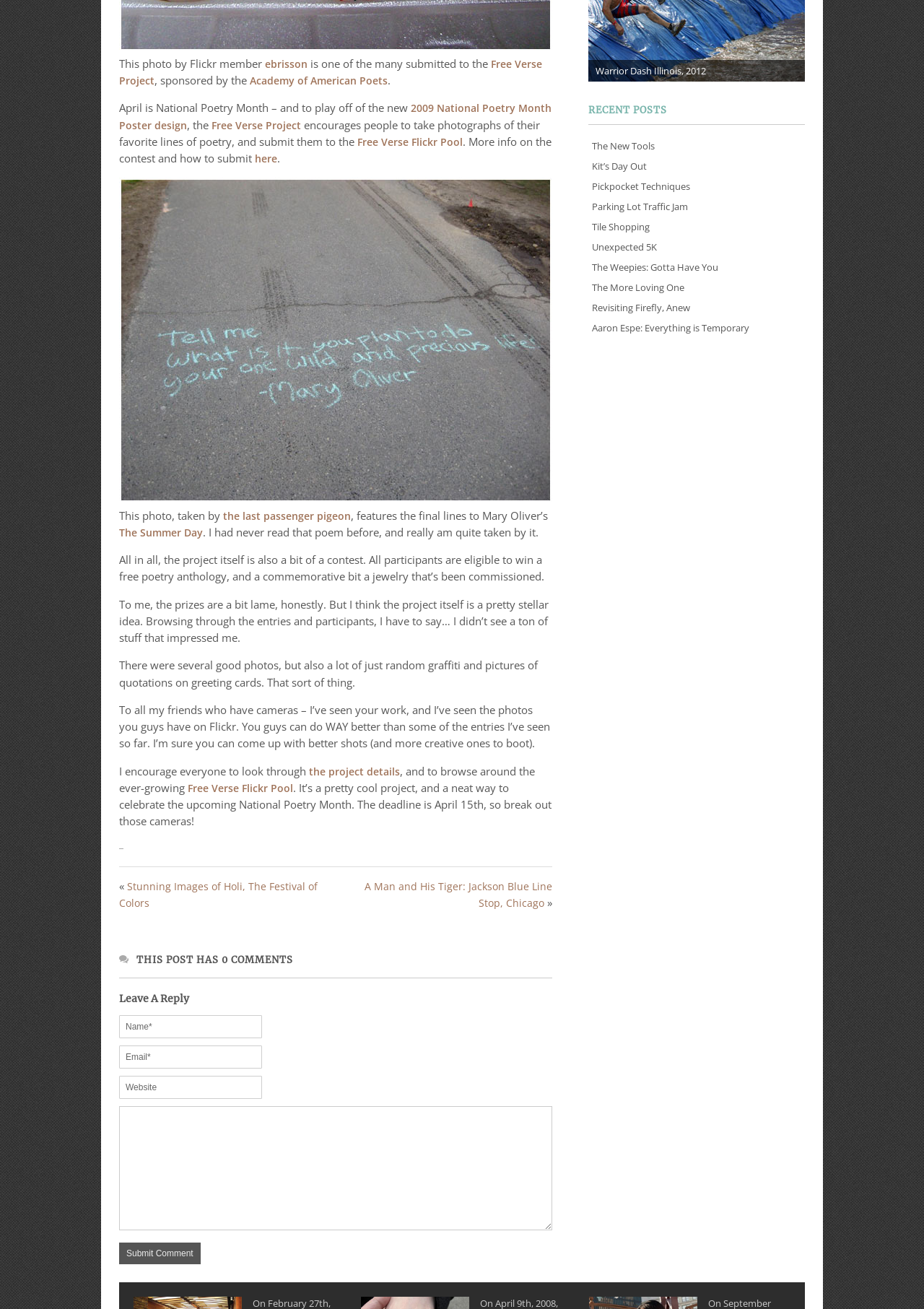Using the description: "parent_node: Warrior Dash Illinois, 2012", identify the bounding box of the corresponding UI element in the screenshot.

[0.637, 0.054, 0.871, 0.064]